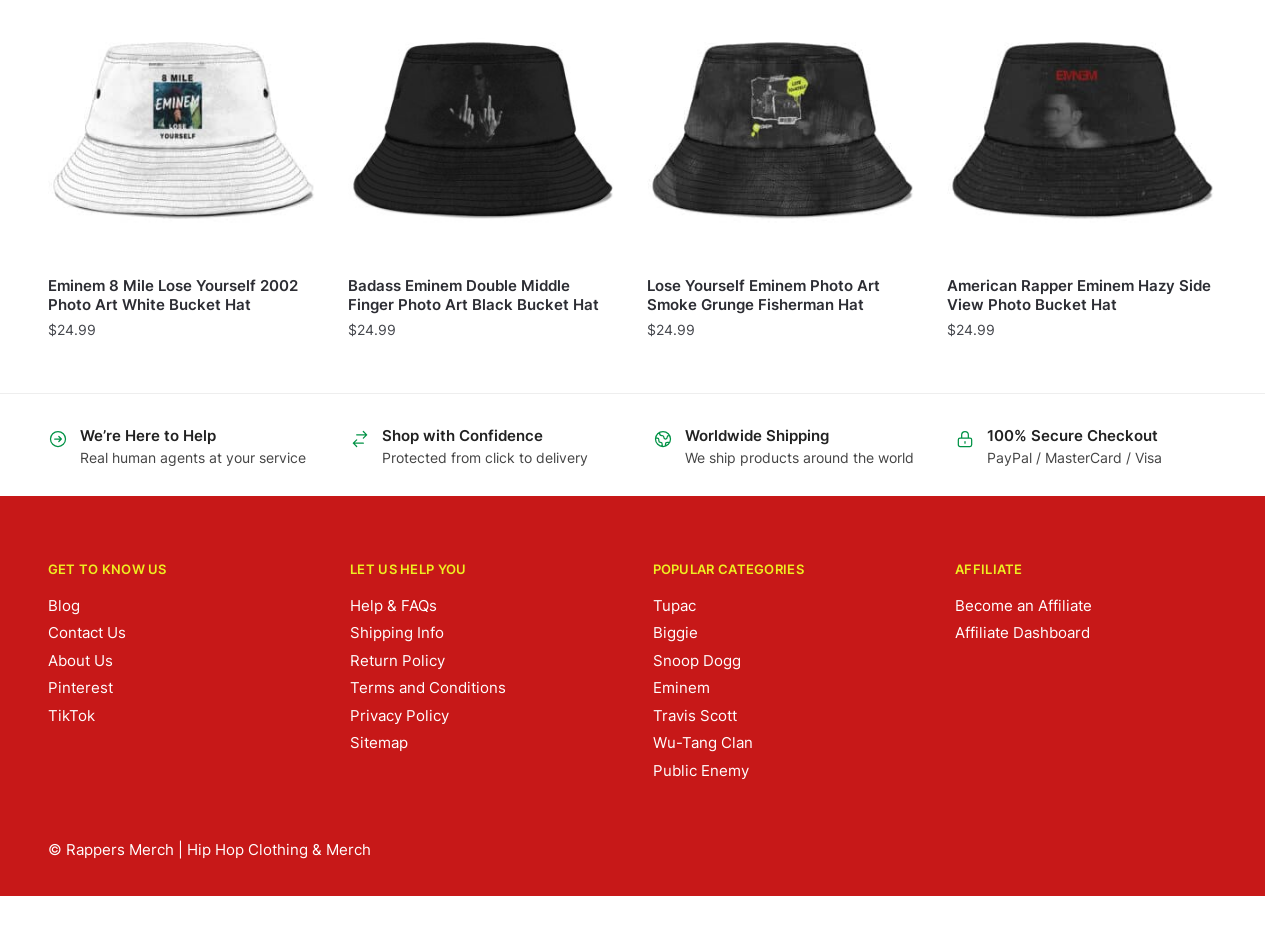How can I get help on this website? Using the information from the screenshot, answer with a single word or phrase.

Contact Us or Help & FAQs